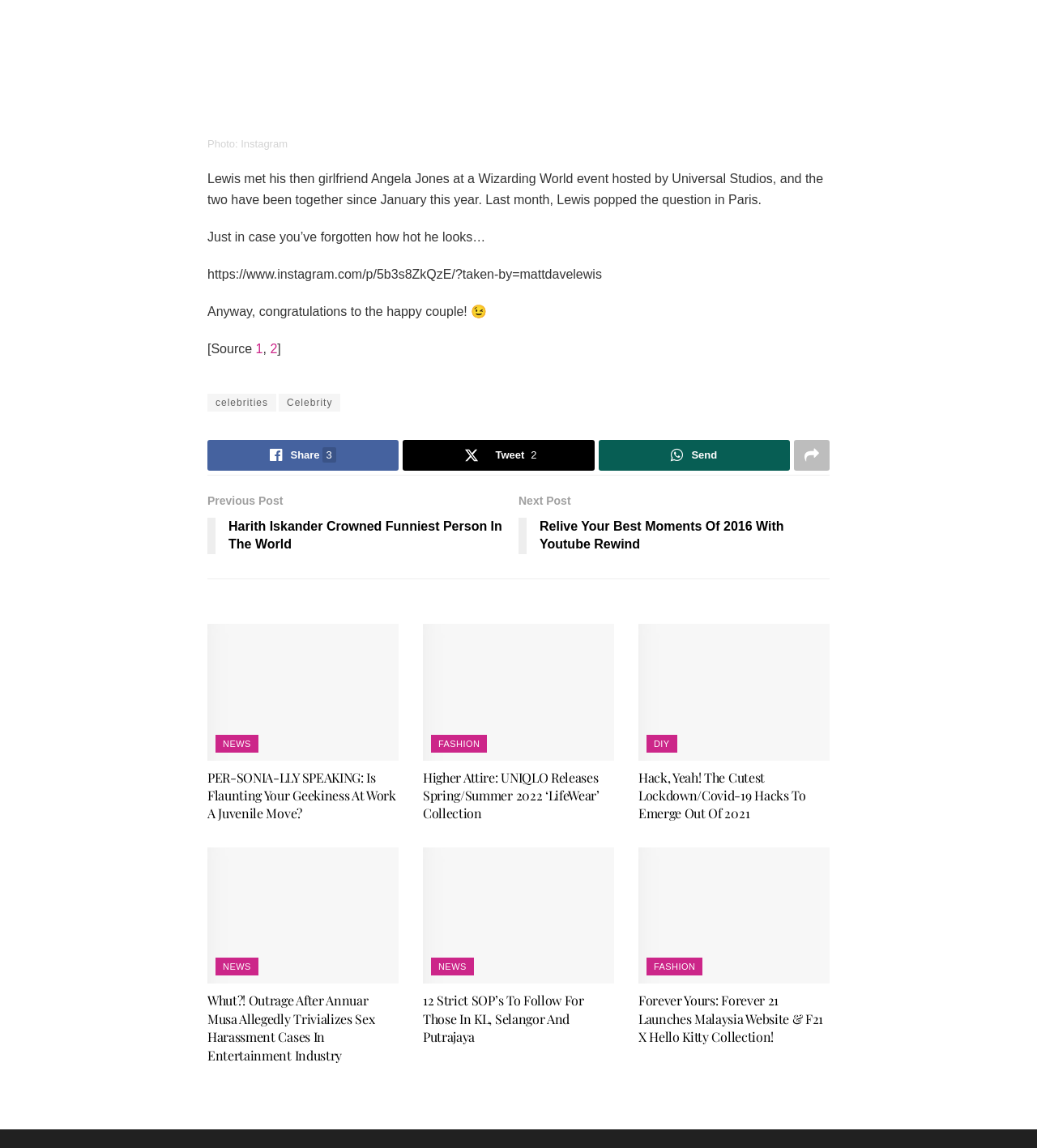Answer the question using only one word or a concise phrase: What is the topic of the article 'Whut?! Outrage After Annuar Musa Allegedly Trivializes Sex Harassment Cases In Entertainment Industry'?

NEWS